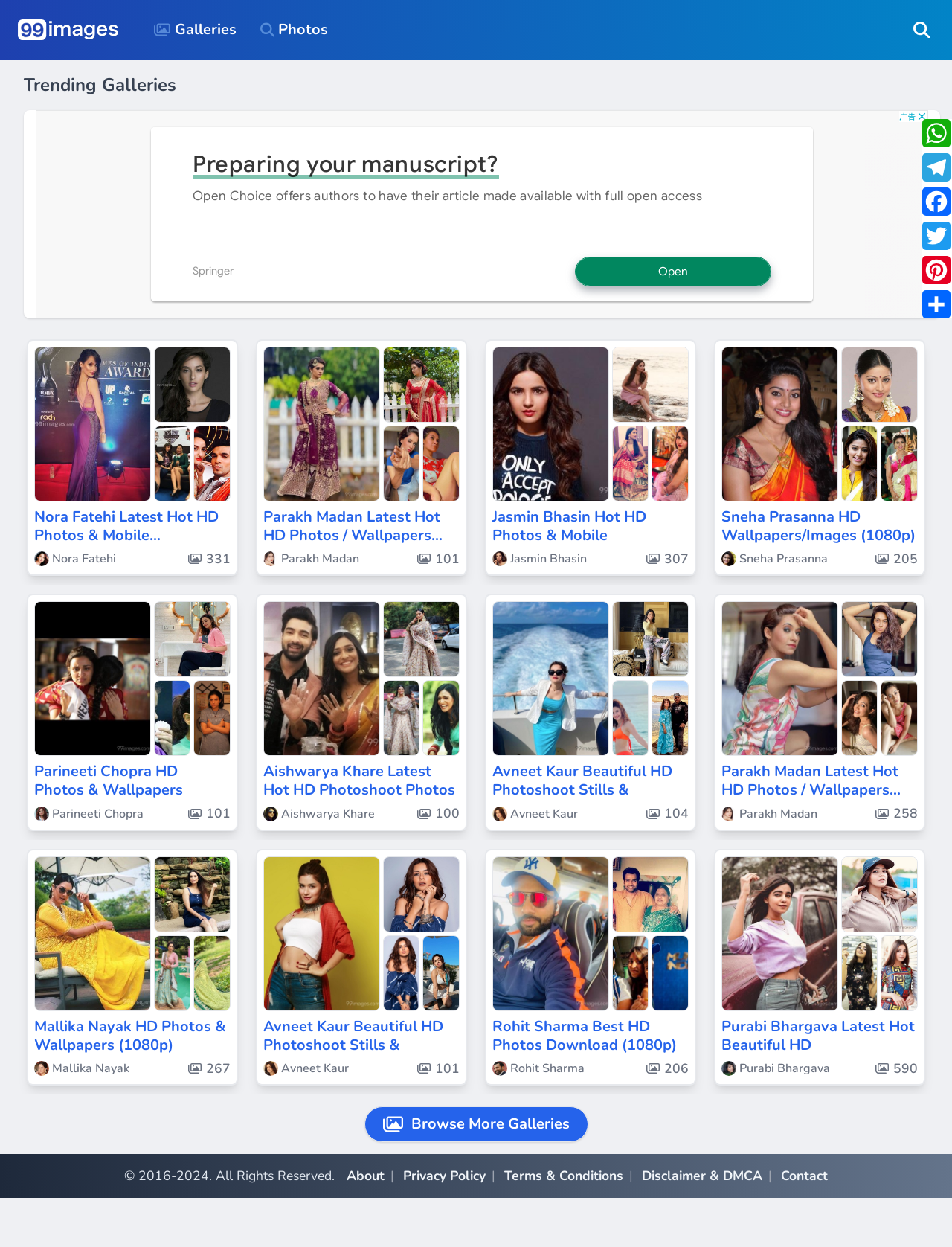What is the name of the actress in the third photo?
Utilize the image to construct a detailed and well-explained answer.

The webpage contains a link with text 'Jasmin Bhasin Hot HD Photos & Mobile Wallpapers (1080p)' which is the third photo, and the name of the actress is Jasmin Bhasin.